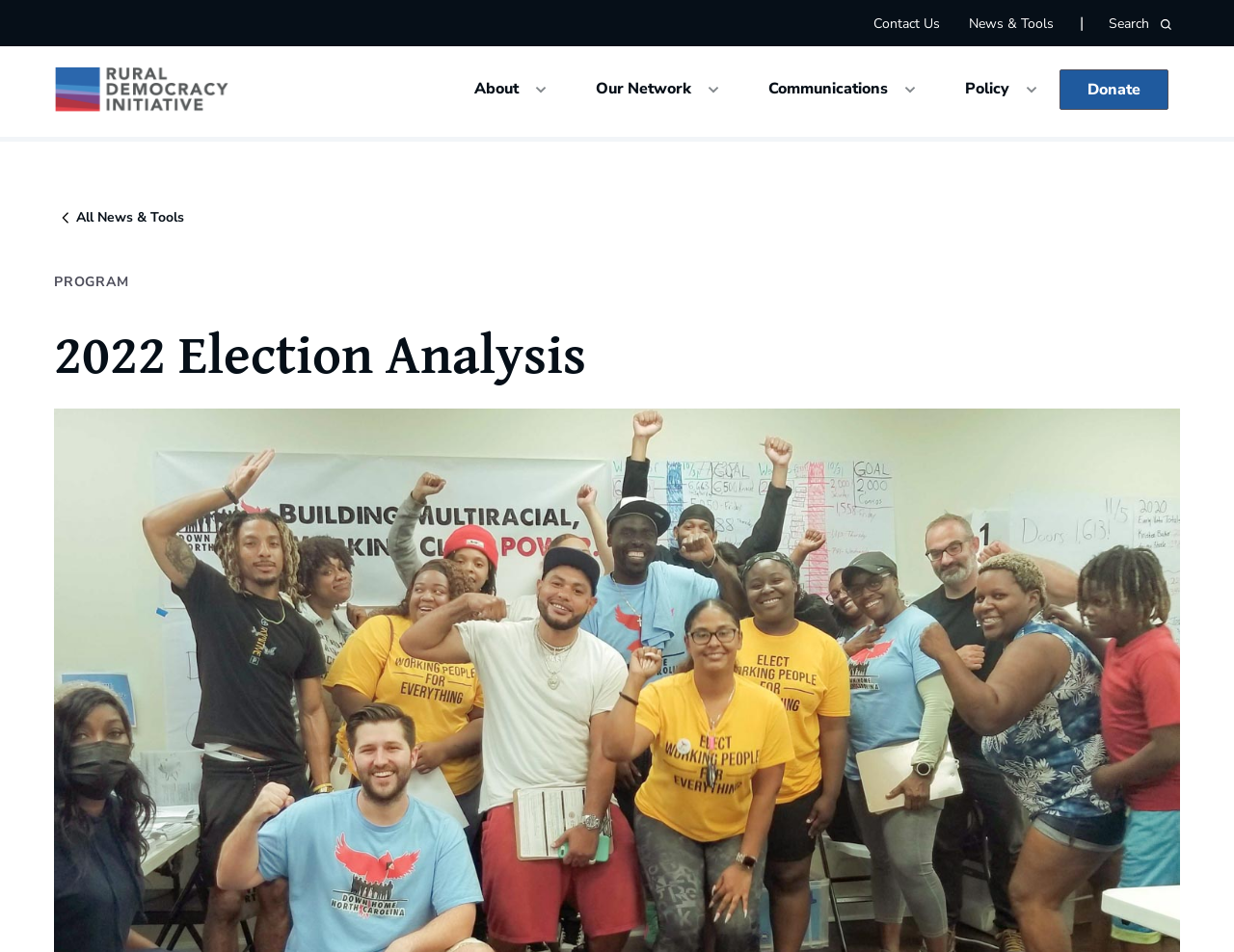What is the text above the '2022 Election Analysis' heading?
Give a detailed explanation using the information visible in the image.

I looked at the section above the '2022 Election Analysis' heading and found the text 'PROGRAM' at coordinates [0.044, 0.286, 0.104, 0.305].